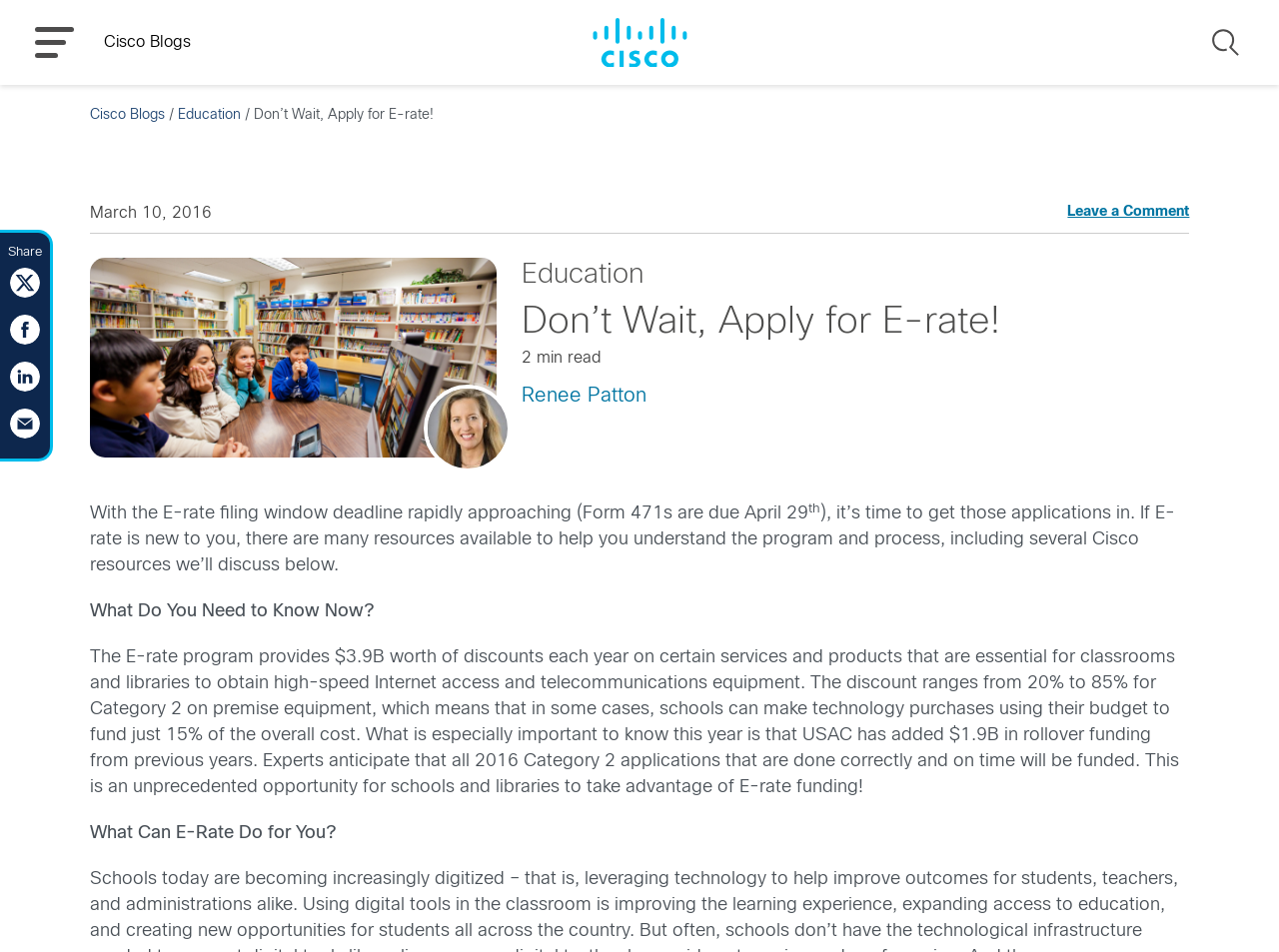Can you pinpoint the bounding box coordinates for the clickable element required for this instruction: "Search for something"? The coordinates should be four float numbers between 0 and 1, i.e., [left, top, right, bottom].

None